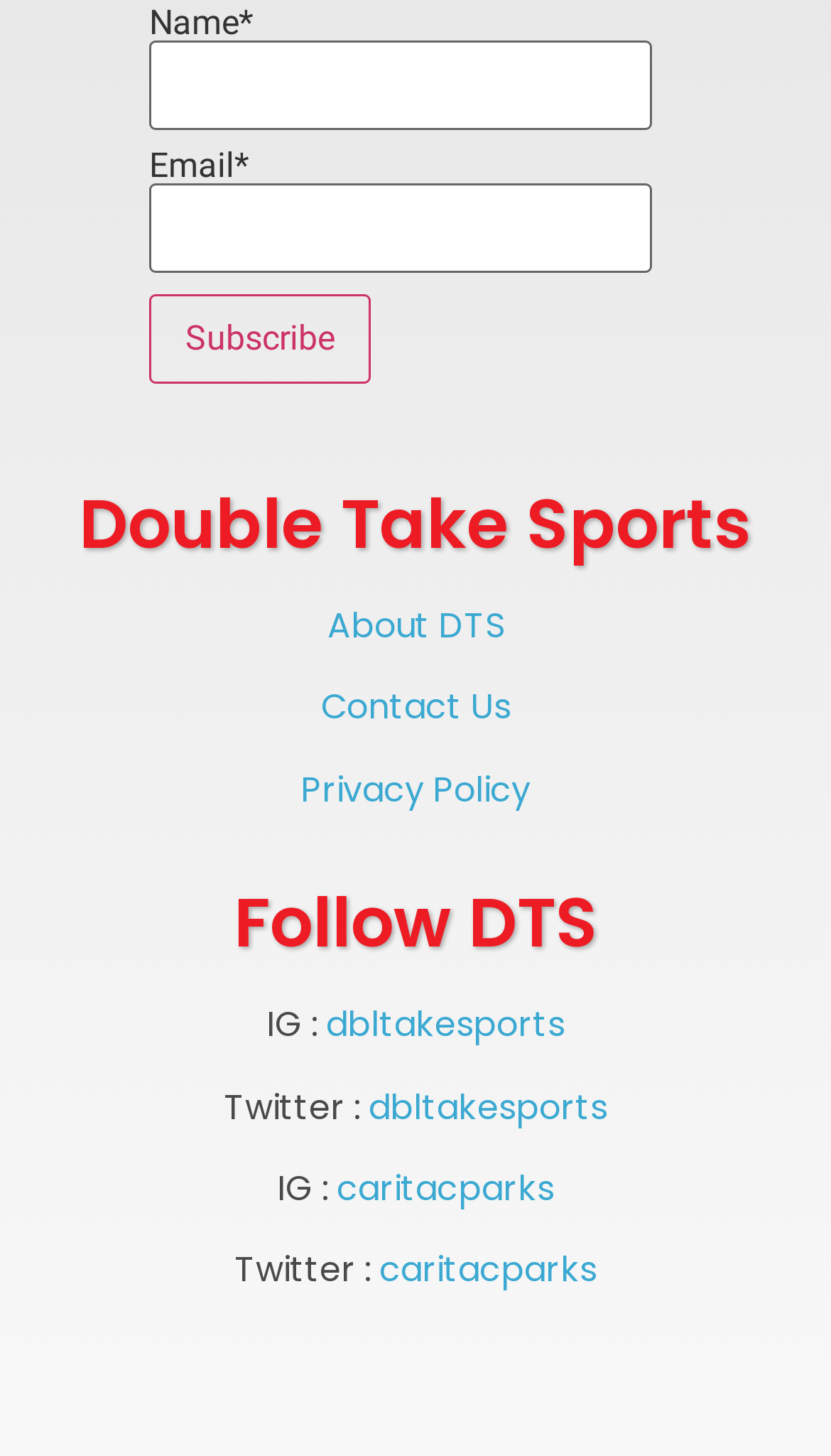Specify the bounding box coordinates of the element's area that should be clicked to execute the given instruction: "View expanded readings". The coordinates should be four float numbers between 0 and 1, i.e., [left, top, right, bottom].

None